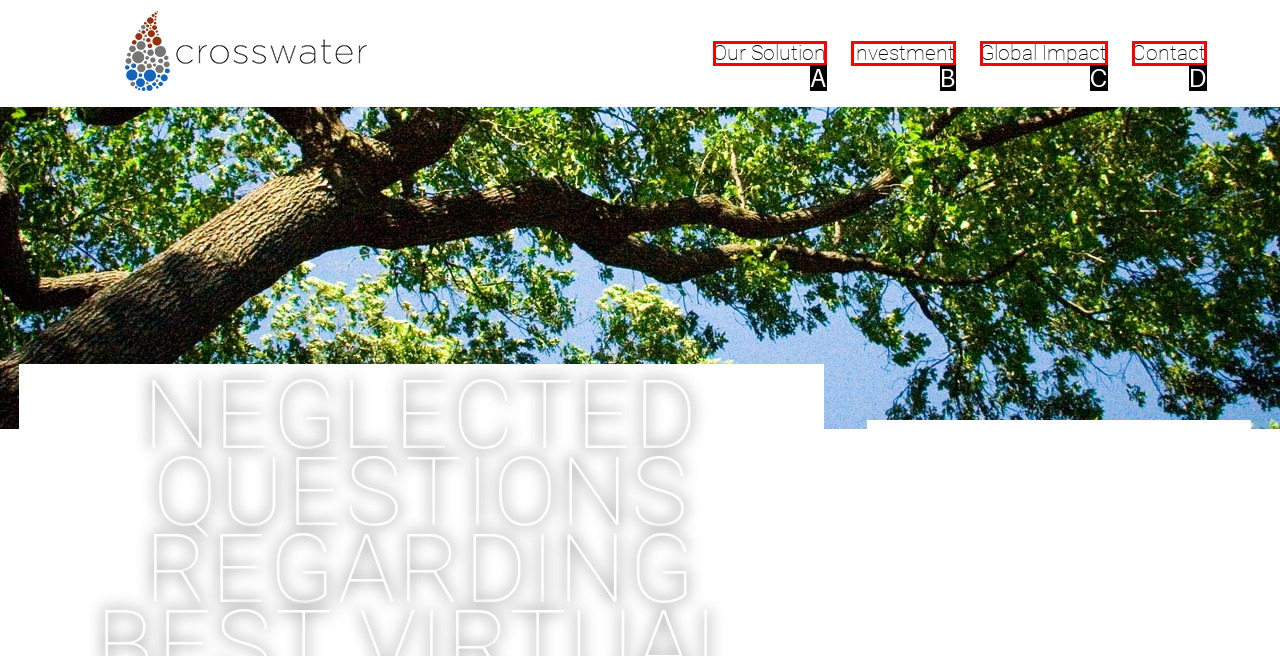From the options presented, which lettered element matches this description: Our Solution
Reply solely with the letter of the matching option.

A